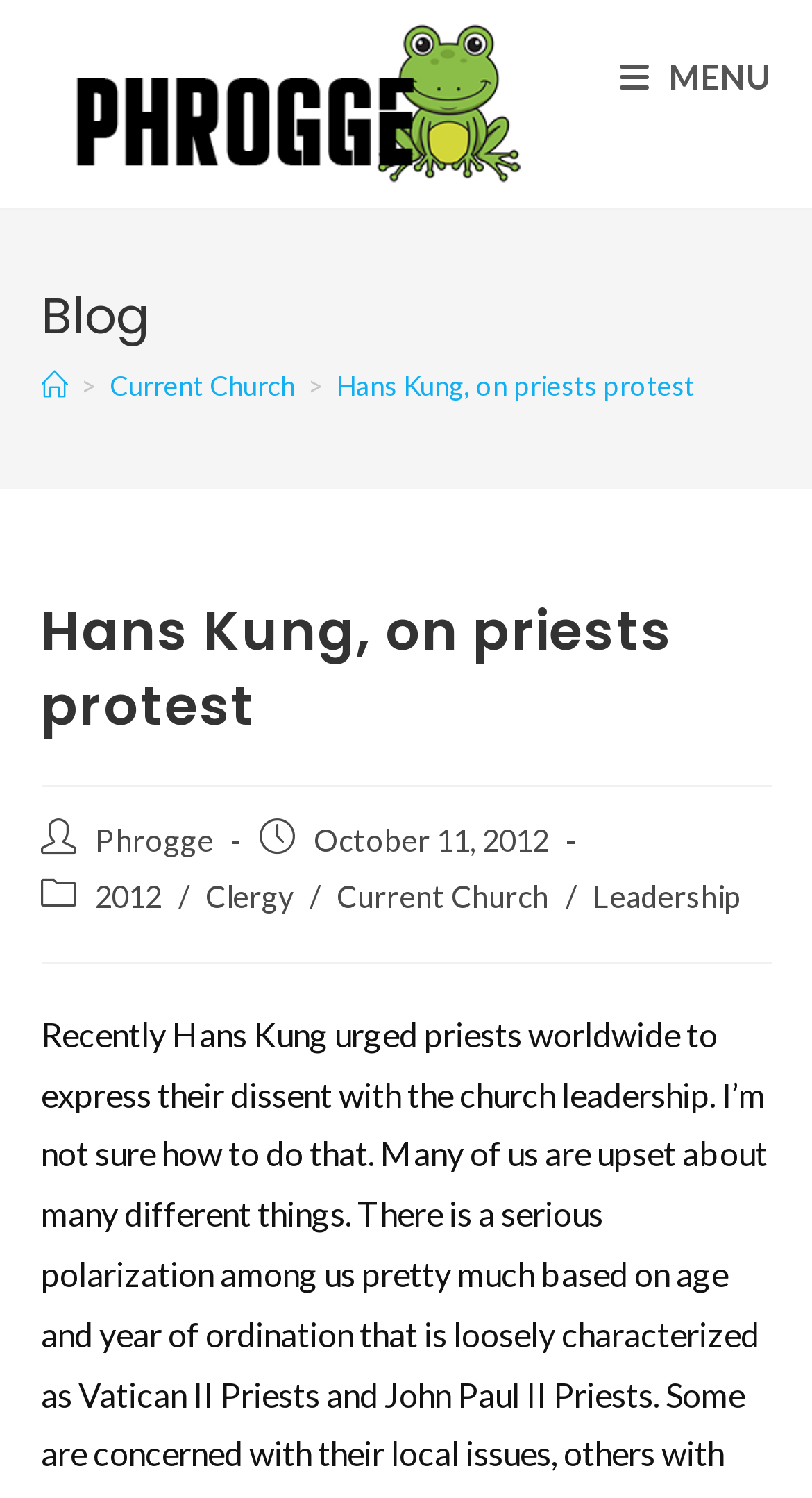Please indicate the bounding box coordinates for the clickable area to complete the following task: "Explore the Clergy category". The coordinates should be specified as four float numbers between 0 and 1, i.e., [left, top, right, bottom].

[0.253, 0.587, 0.36, 0.61]